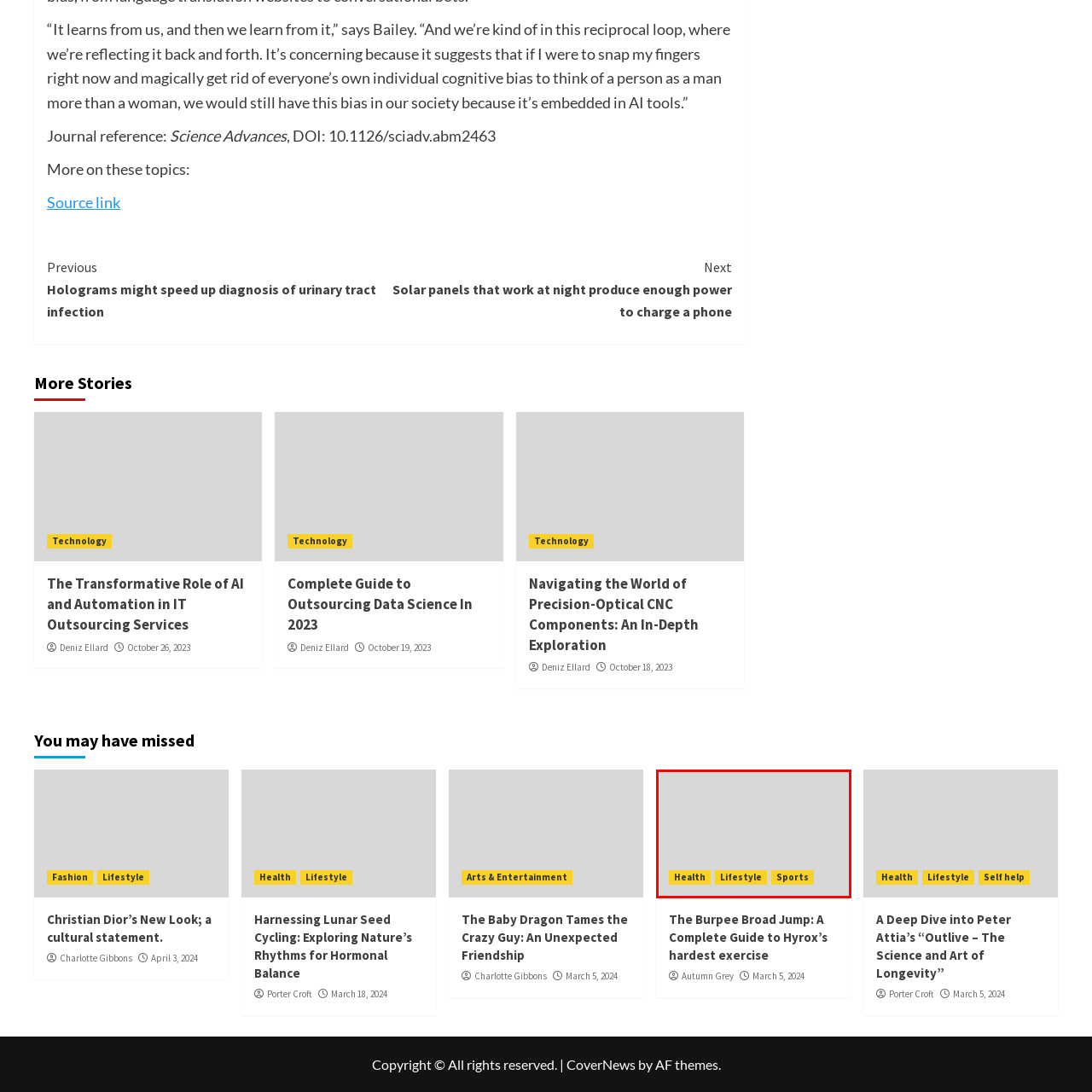Provide an elaborate description of the image marked by the red boundary.

The image features a set of buttons or links labeled "Health," "Lifestyle," and "Sports," each presented against a light gray background. The buttons are styled with a vibrant yellow color that draws attention, making it easy for users to navigate through related content categories. This layout suggests an interactive element of a webpage, encouraging users to explore various topics that pertain to their interests in fitness, well-being, and recreational activities. Each link likely leads to articles or resources that further elaborate on the themes of health, lifestyle choices, and sports-related content, providing a comprehensive approach to engaging with these important areas of life.